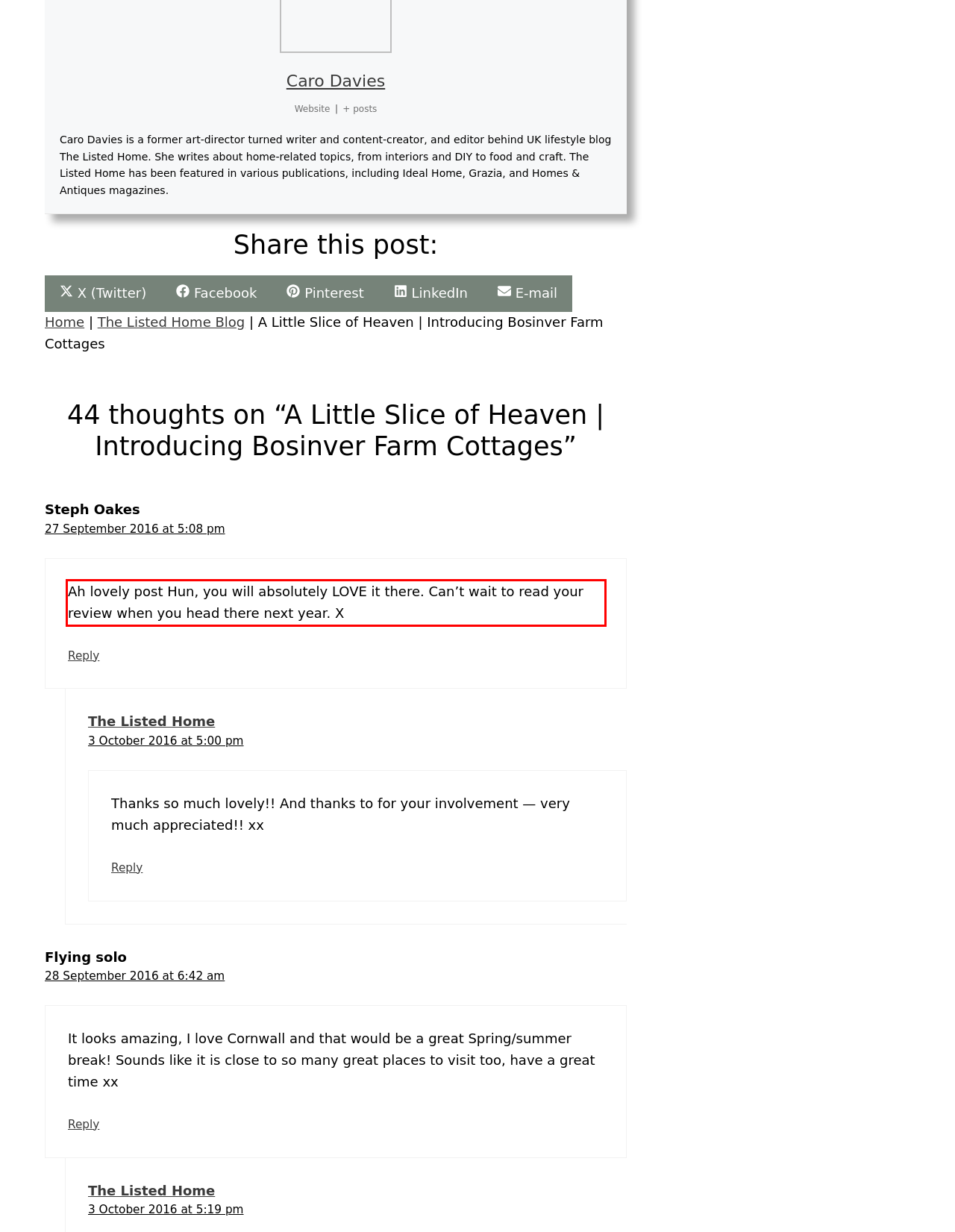Please look at the webpage screenshot and extract the text enclosed by the red bounding box.

Ah lovely post Hun, you will absolutely LOVE it there. Can’t wait to read your review when you head there next year. X